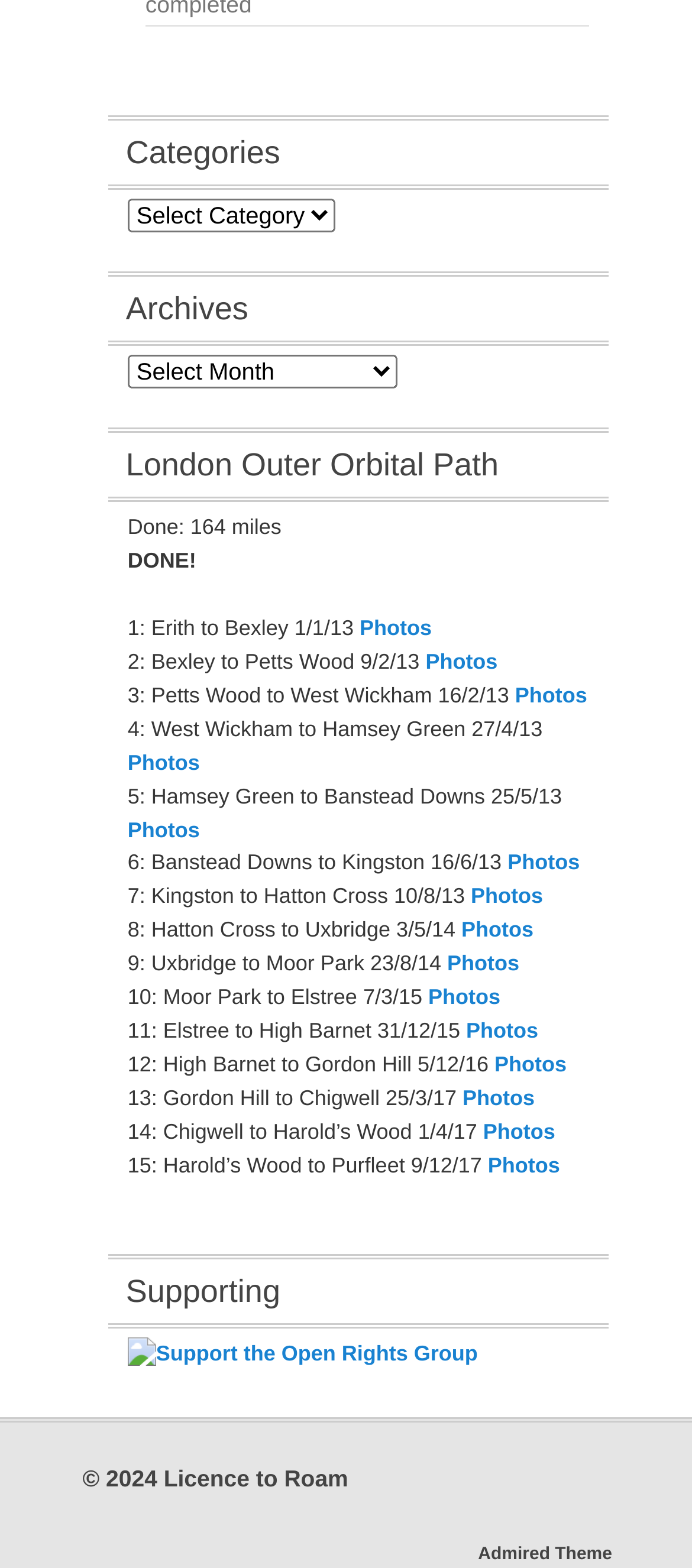Find the bounding box of the element with the following description: "Licence to Roam". The coordinates must be four float numbers between 0 and 1, formatted as [left, top, right, bottom].

[0.236, 0.934, 0.503, 0.951]